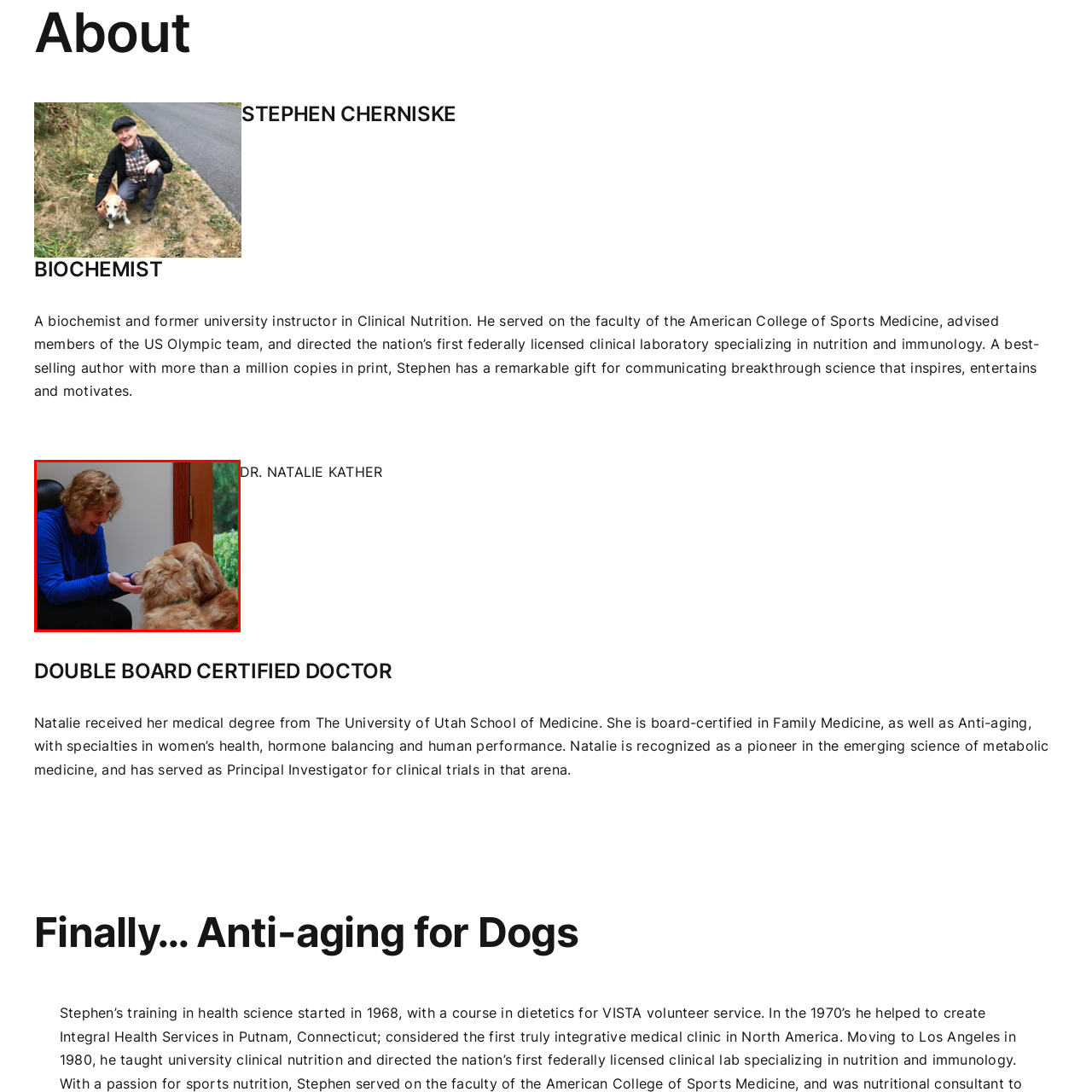Provide a comprehensive description of the image highlighted by the red bounding box.

The image features Dr. Natalie Kather, a double board-certified doctor specialized in family medicine and anti-aging, engaging warmly with two golden retrievers. Sitting indoors, Dr. Kather is wearing a blue long-sleeve shirt, smiling and leaning forward with open hands as she interacts with the dogs. The friendly atmosphere is enhanced by the natural light streaming through a nearby window, showcasing a lush green background, which adds a comforting and inviting touch to the scene. This depiction highlights Dr. Kather's compassionate approach, reflecting her dedication to wellness, including the emerging field of anti-aging for pets.